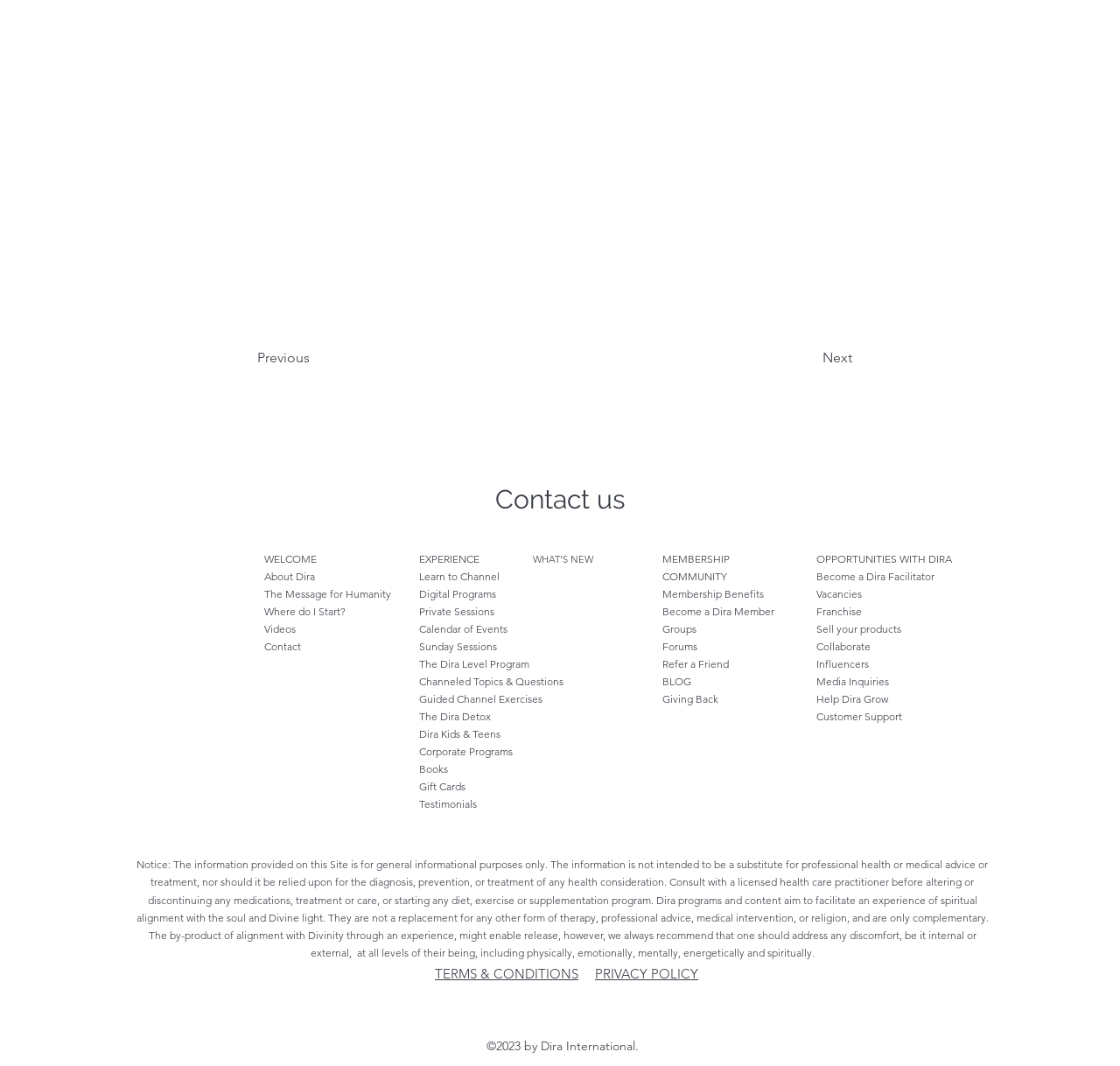Based on the image, give a detailed response to the question: What is the purpose of the 'Refer a Friend' link?

The 'Refer a Friend' link is located under the 'MEMBERSHIP COMMUNITY' section, which suggests that it is a way for existing members to refer their friends to Dira International. The link is likely to lead to a referral program or a page with information on how to refer friends.